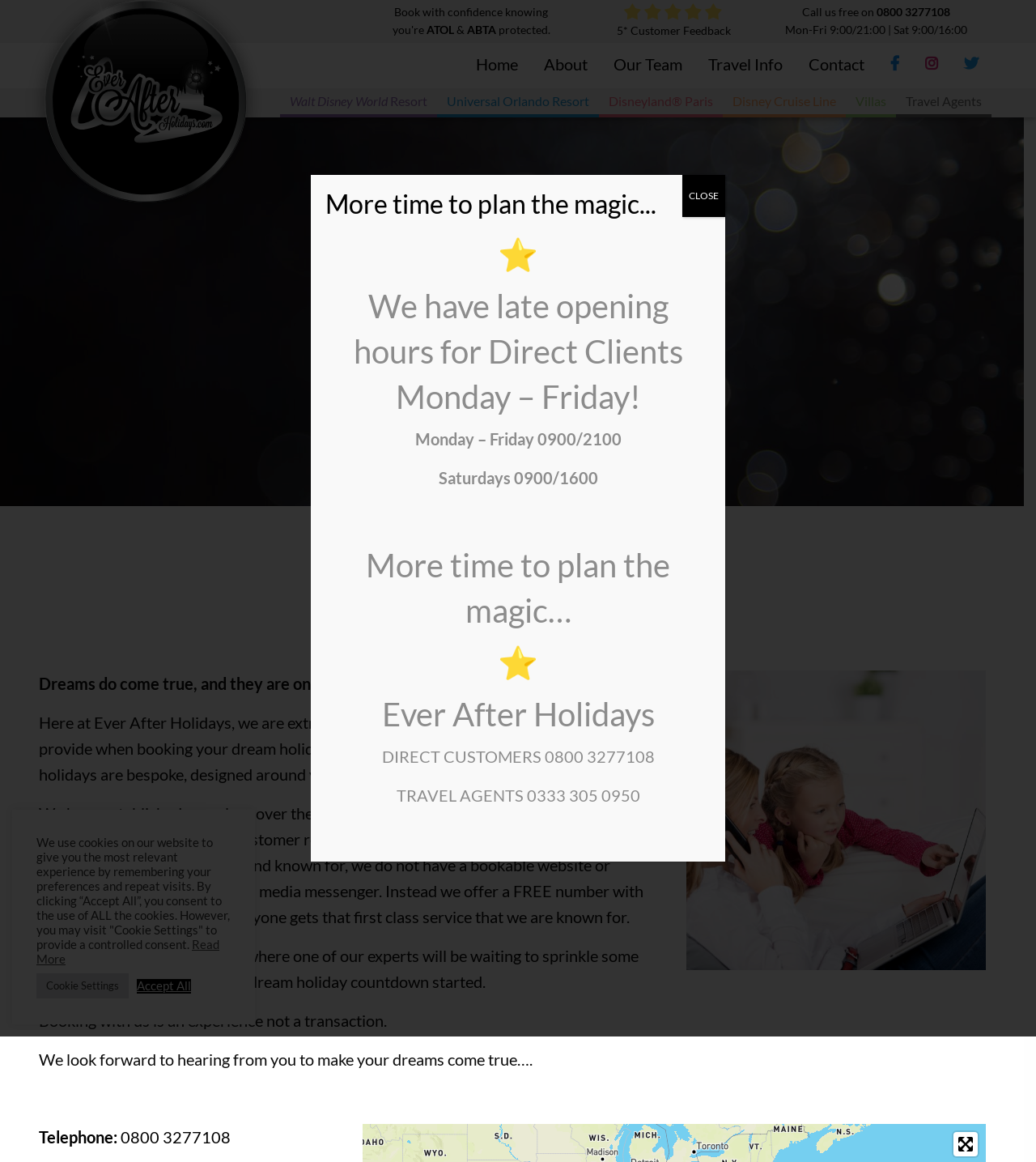Identify the bounding box coordinates of the part that should be clicked to carry out this instruction: "Click the 'Enter fullscreen' button".

[0.92, 0.974, 0.943, 0.995]